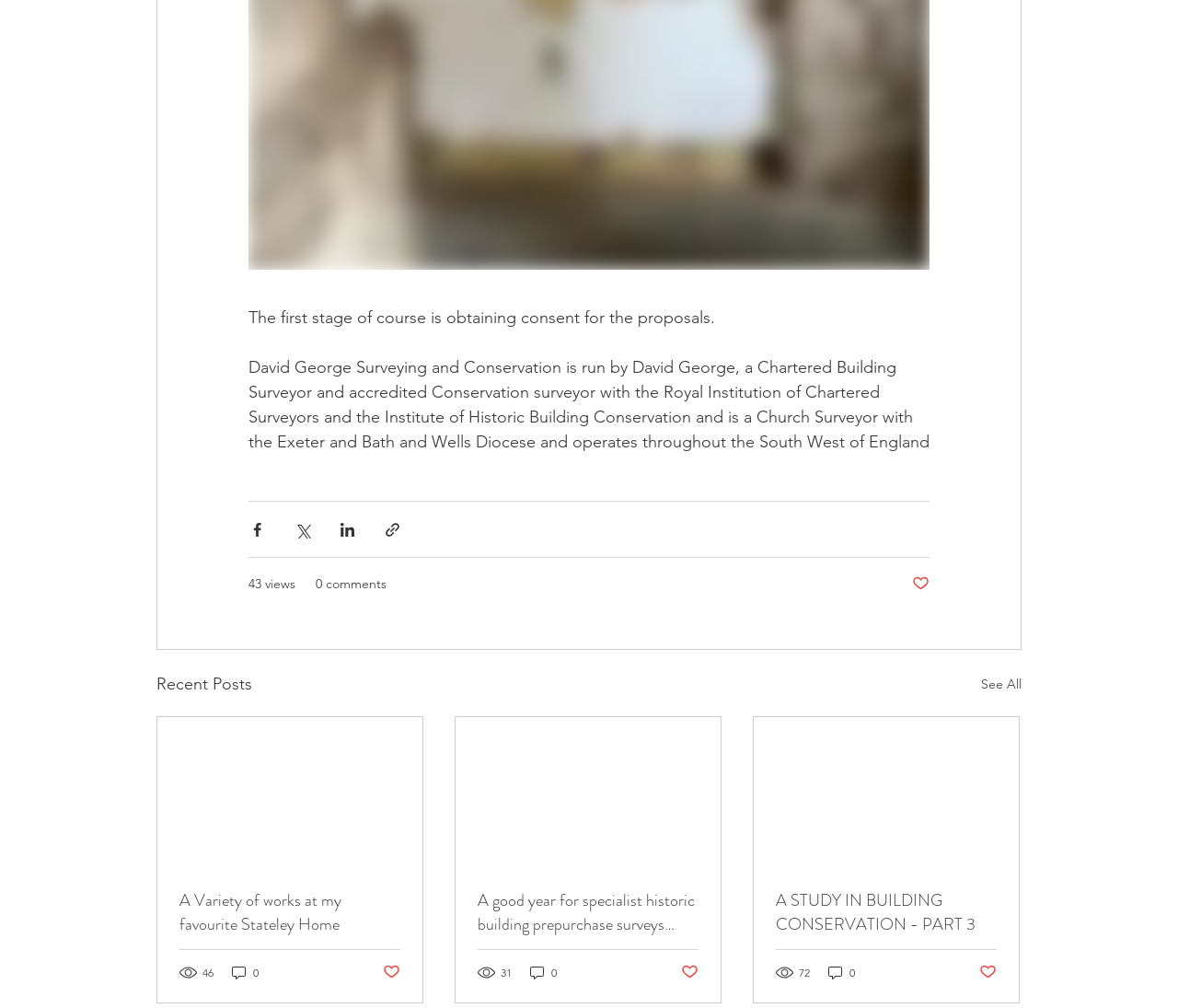What is the topic of the first article?
Carefully analyze the image and provide a thorough answer to the question.

I read the text of the first article, which starts with 'The first stage of course is obtaining consent for the proposals.' This suggests that the topic of the article is related to obtaining consent for proposals.